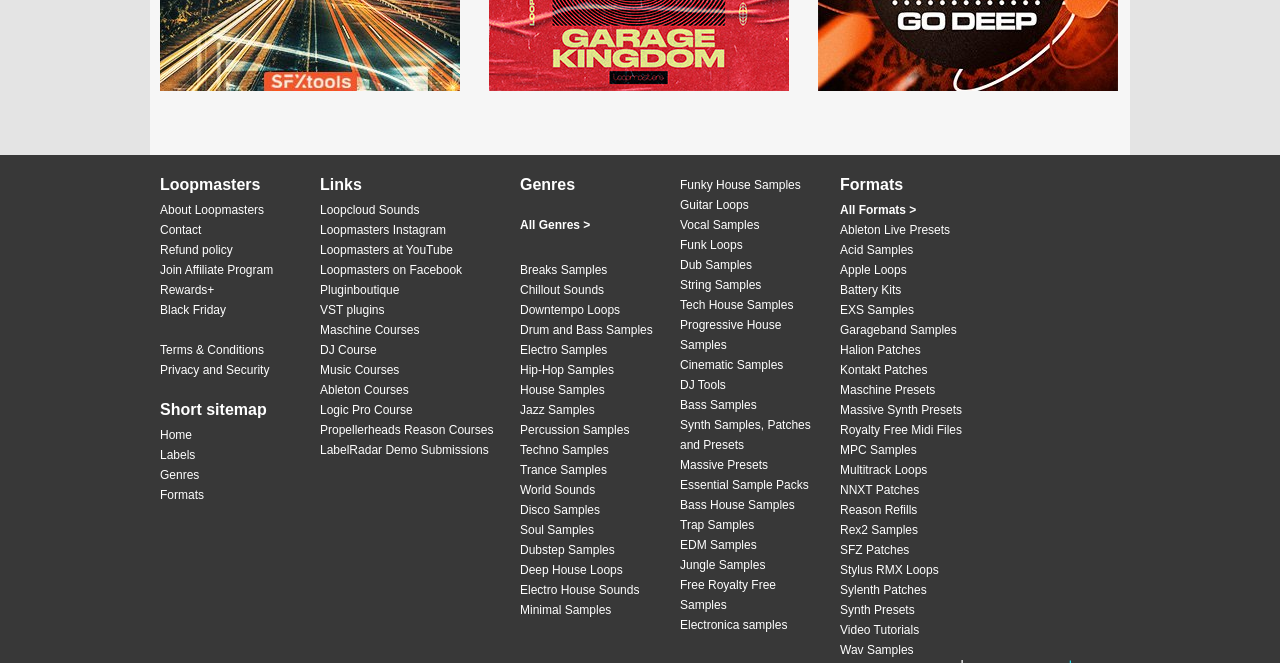Please specify the bounding box coordinates of the clickable region necessary for completing the following instruction: "View customer reviews powered by Trustpilot". The coordinates must consist of four float numbers between 0 and 1, i.e., [left, top, right, bottom].

[0.125, 0.168, 0.875, 0.21]